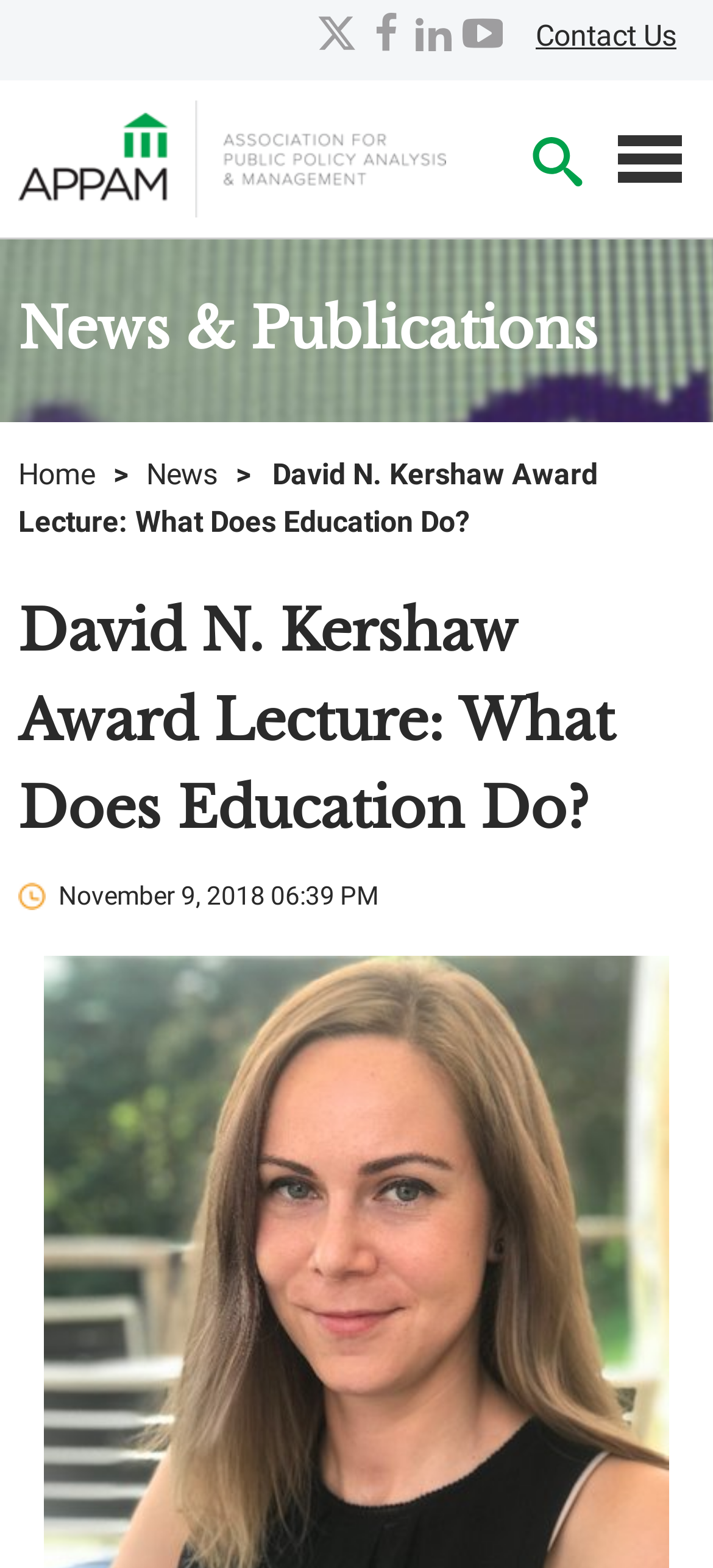Answer succinctly with a single word or phrase:
How many social media links are there?

3